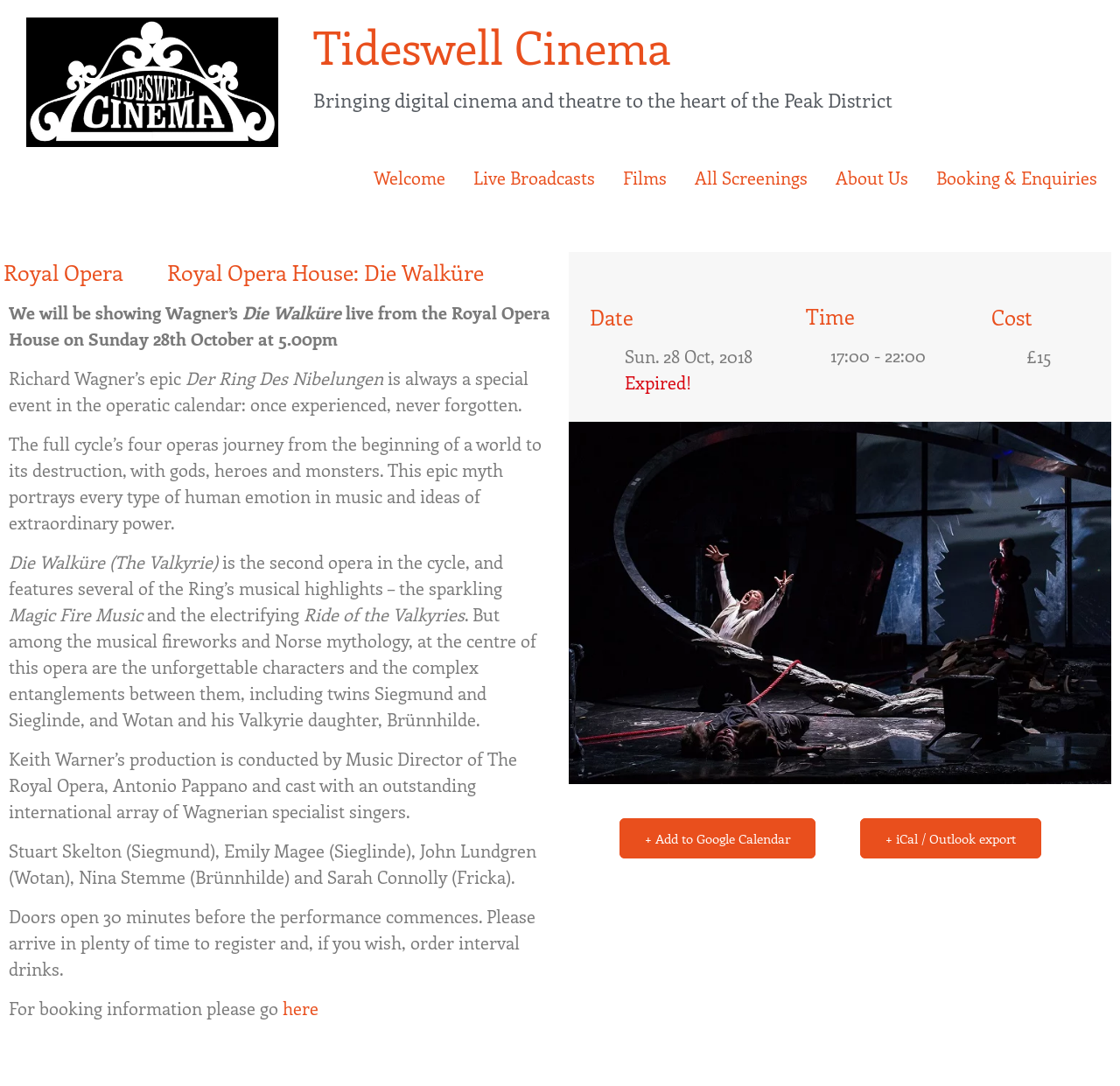Explain in detail what is displayed on the webpage.

The webpage is about the Royal Opera House's production of Die Walküre, an opera by Richard Wagner, which will be shown at the Tideswell Cinema. At the top of the page, there is a link to Tideswell Cinema, accompanied by an image of the cinema. Below this, there is a heading that reads "Tideswell Cinema" and a brief description of the cinema, stating that it brings digital cinema and theatre to the heart of the Peak District.

To the right of this, there are several links to different sections of the website, including "Welcome", "Live Broadcasts", "Films", "All Screenings", "About Us", and "Booking & Enquiries". 

The main content of the page is about the opera Die Walküre, which is the second opera in Wagner's epic cycle, Der Ring Des Nibelungen. The text describes the opera's storyline, highlighting its musical highlights, including the Magic Fire Music and the Ride of the Valkyries. It also mentions the production's cast, including Stuart Skelton, Emily Magee, John Lundgren, Nina Stemme, and Sarah Connolly, and its conductor, Antonio Pappano.

Below this, there is information about the performance, including the date, time, and cost. The date is listed as Sunday, 28th October 2018, and the time is from 5:00 pm to 10:00 pm. The cost is £15. There are also links to add the event to Google Calendar or export it to iCal/Outlook.

At the bottom of the page, there is a note about the doors opening 30 minutes before the performance and the option to order interval drinks. There is also a link to booking information.